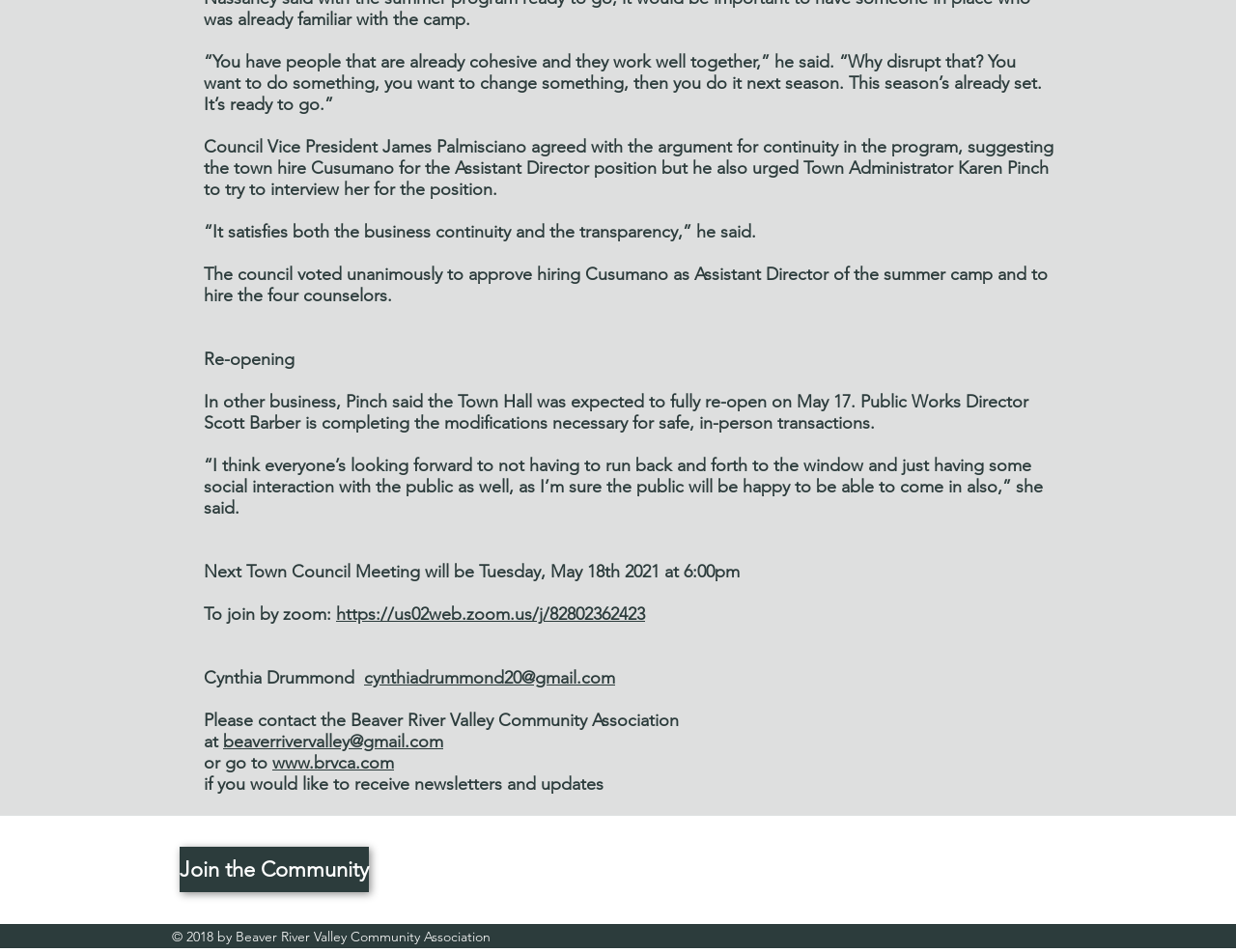Reply to the question below using a single word or brief phrase:
What is the email address to contact the Beaver River Valley Community Association?

beaverrivervalley@gmail.com